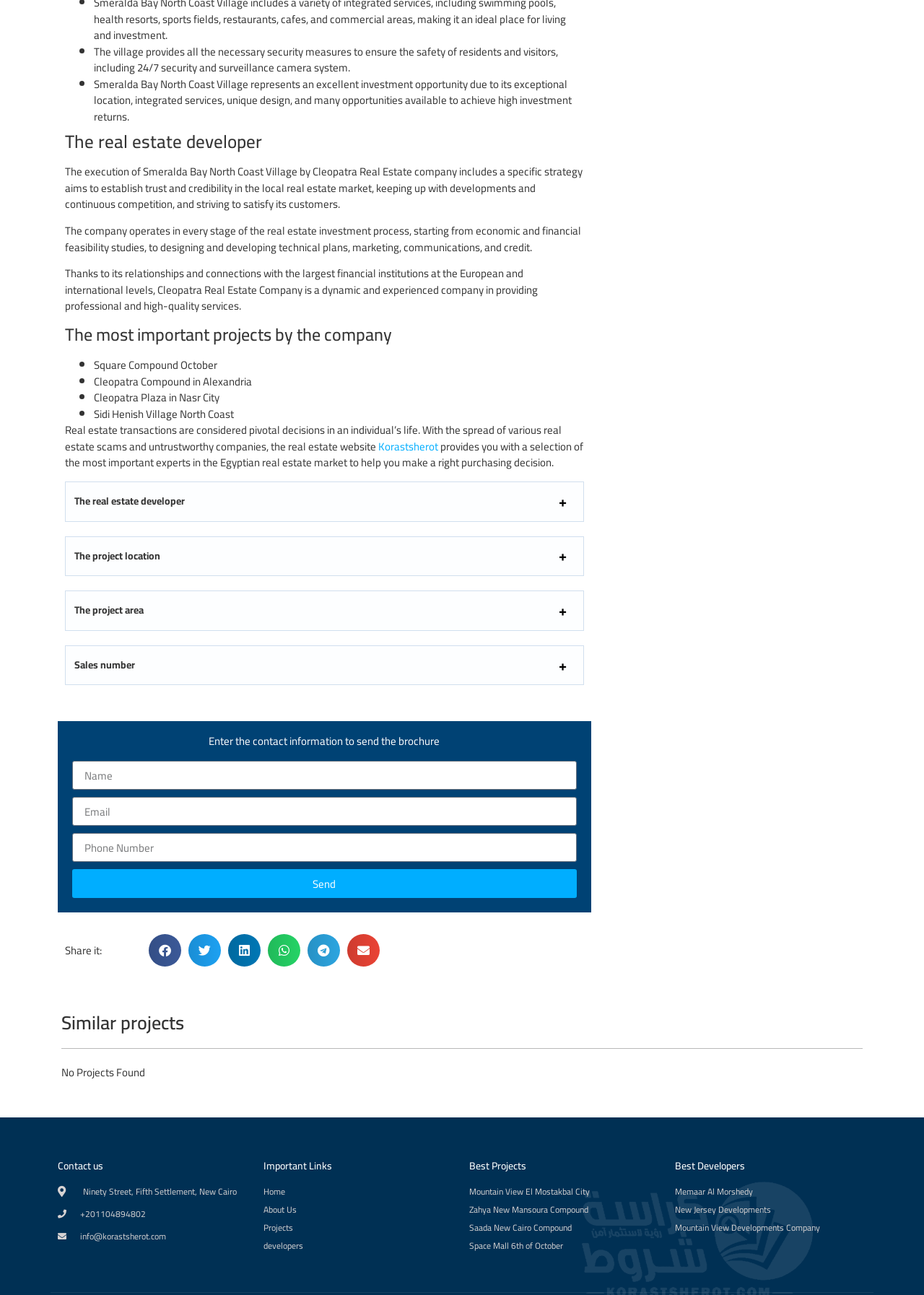Please identify the coordinates of the bounding box for the clickable region that will accomplish this instruction: "Click the 'Share on facebook' button".

[0.161, 0.721, 0.196, 0.747]